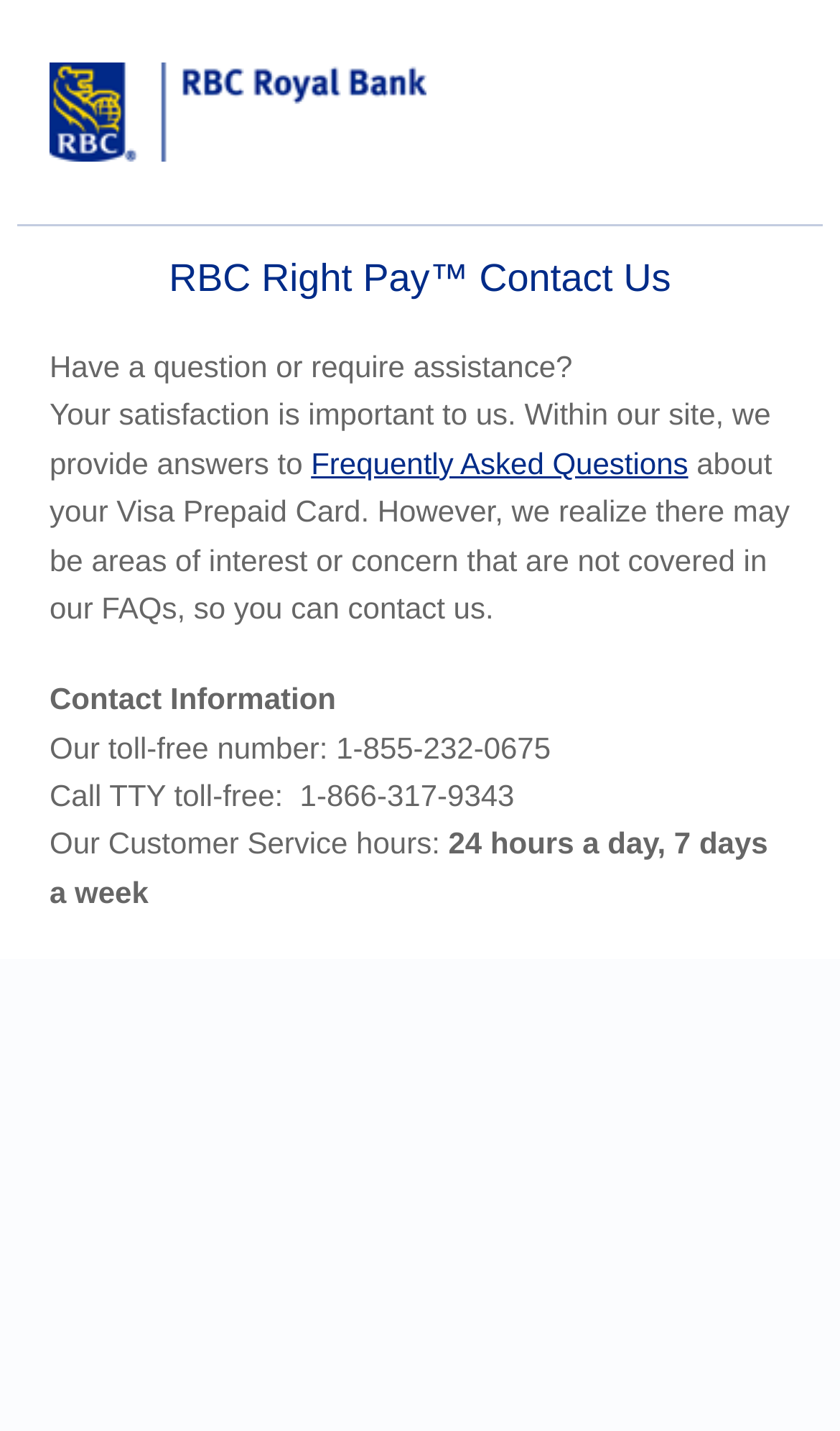With reference to the screenshot, provide a detailed response to the question below:
Is there a FAQ section on the website?

I found a link to the FAQ section by looking at the text that says 'Within our site, we provide answers to your questions about your Visa Prepaid Card. However, we realize there may be areas of interest or concern that are not covered in our FAQs...', which implies that there is a FAQ section on the website, and the link 'Frequently Asked Questions' confirms this.